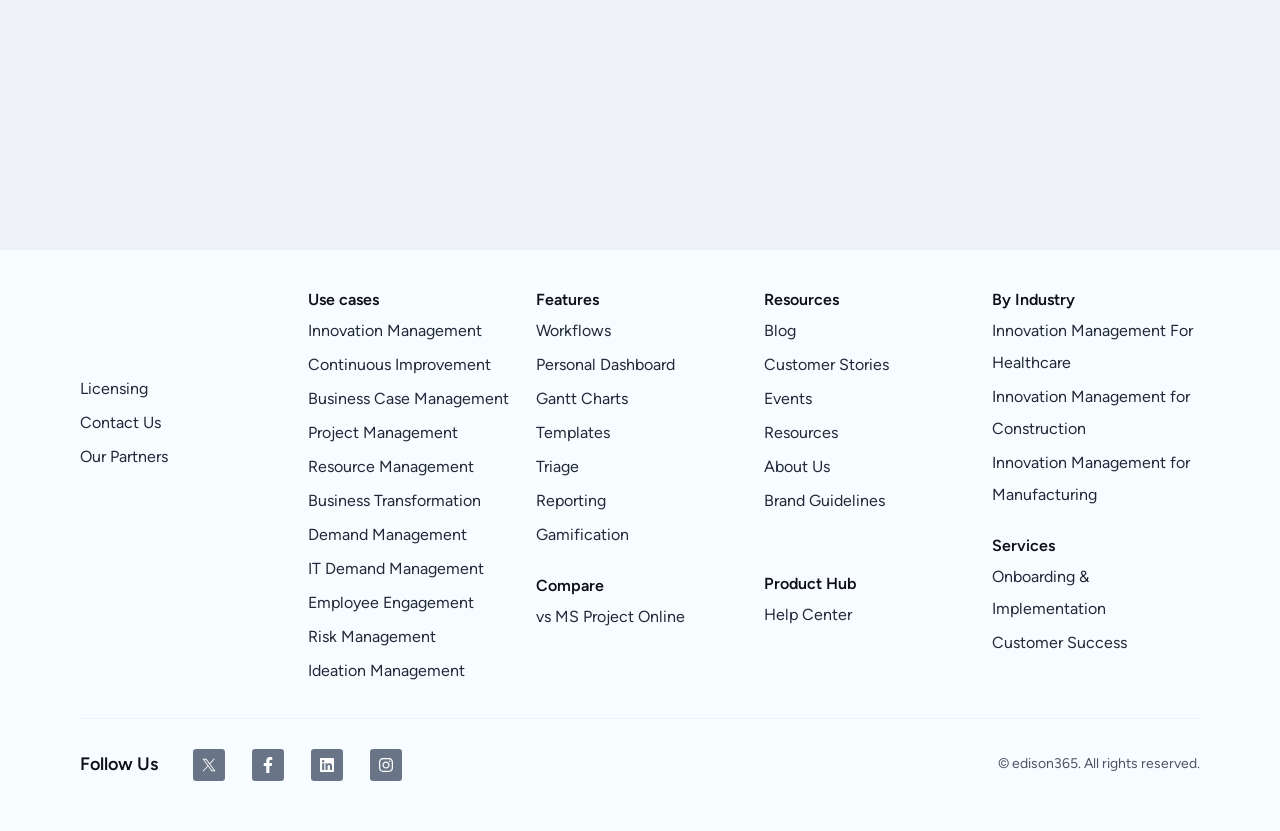Please determine the bounding box coordinates of the element to click in order to execute the following instruction: "Follow Edison365 on Twitter". The coordinates should be four float numbers between 0 and 1, specified as [left, top, right, bottom].

[0.151, 0.901, 0.176, 0.939]